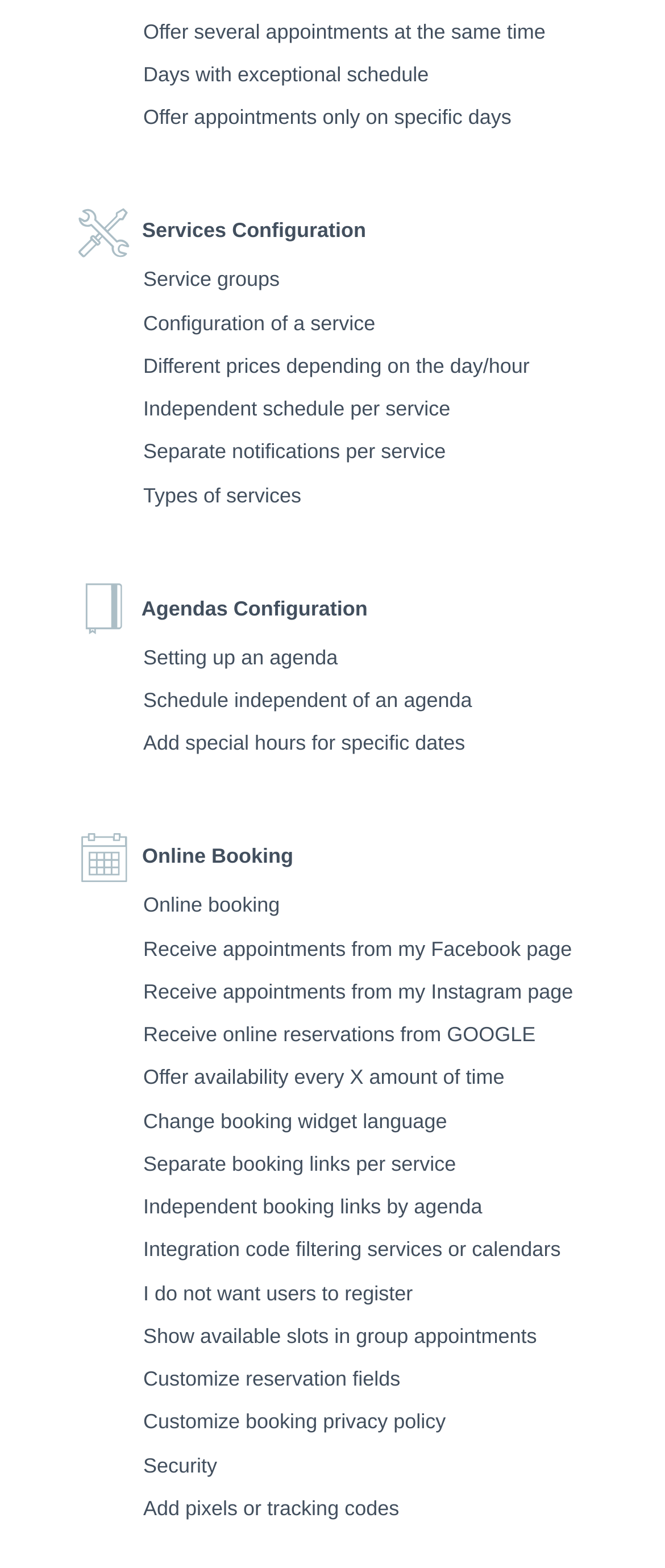Please identify the bounding box coordinates for the region that you need to click to follow this instruction: "Enable online booking".

[0.215, 0.566, 0.9, 0.589]